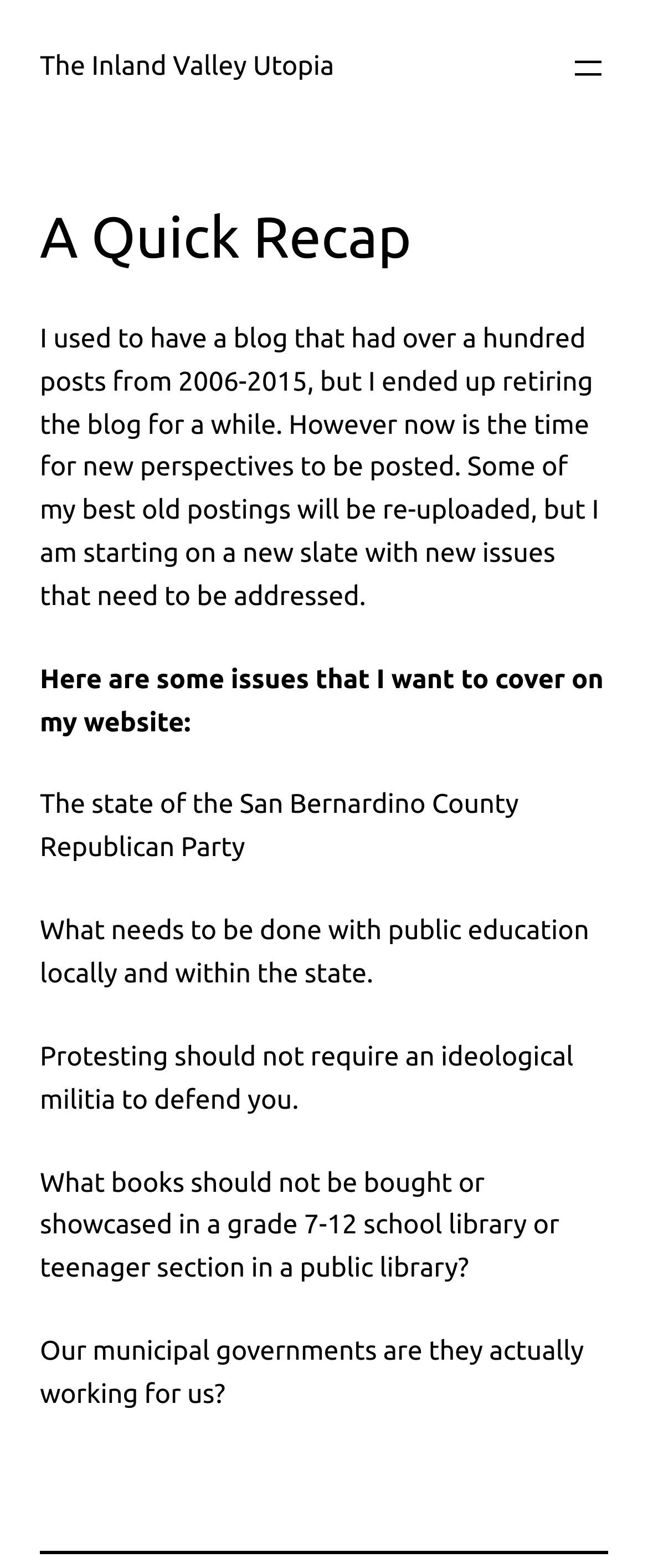Determine the bounding box coordinates of the UI element described below. Use the format (top-left x, top-left y, bottom-right x, bottom-right y) with floating point numbers between 0 and 1: The Inland Valley Utopia

[0.062, 0.033, 0.516, 0.052]